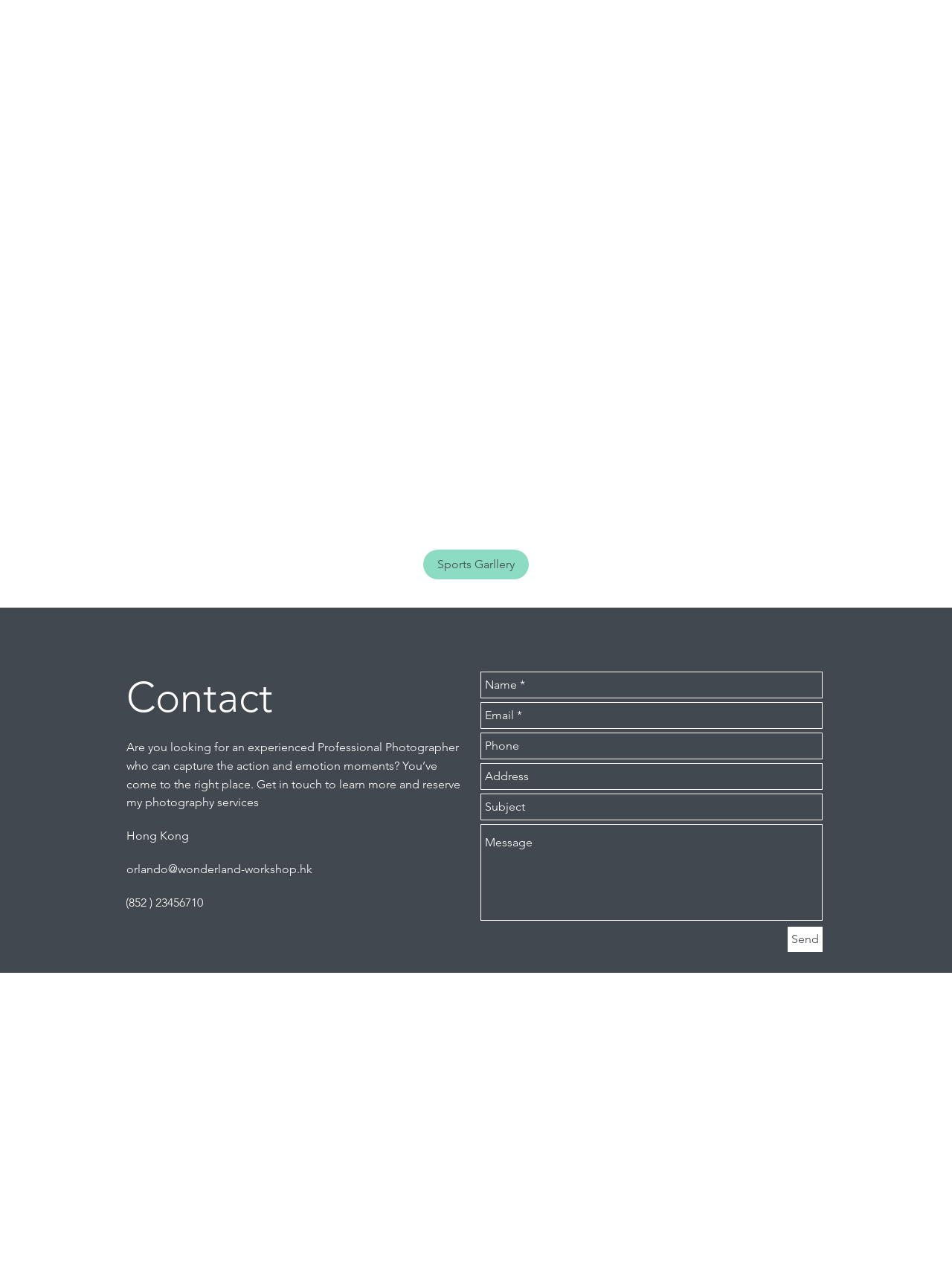Locate the bounding box coordinates of the clickable area to execute the instruction: "Visit the photographer's Facebook page". Provide the coordinates as four float numbers between 0 and 1, represented as [left, top, right, bottom].

[0.133, 0.728, 0.153, 0.743]